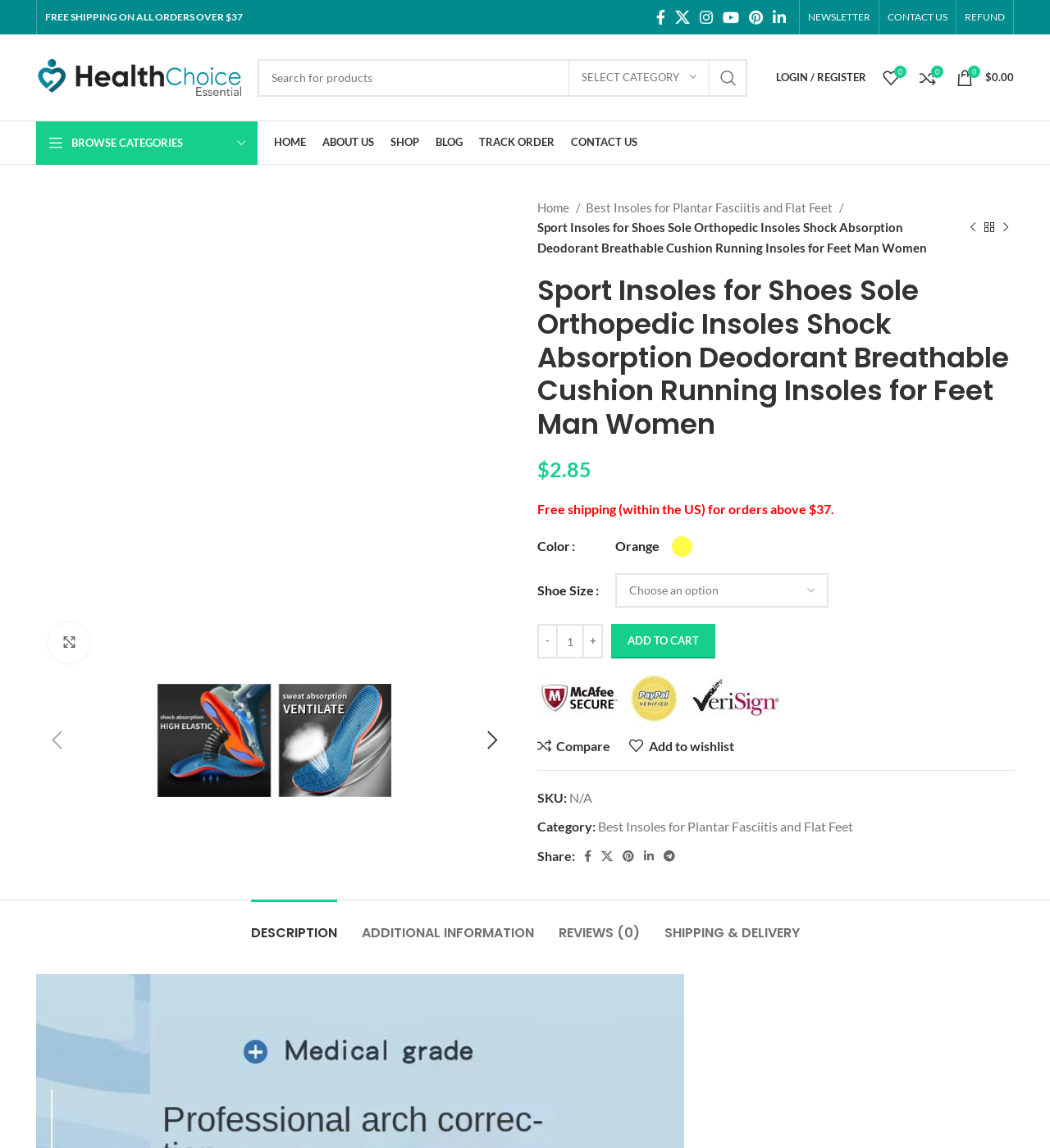What is the function of the '-' button?
Please provide a single word or phrase as your answer based on the image.

Decrease product quantity